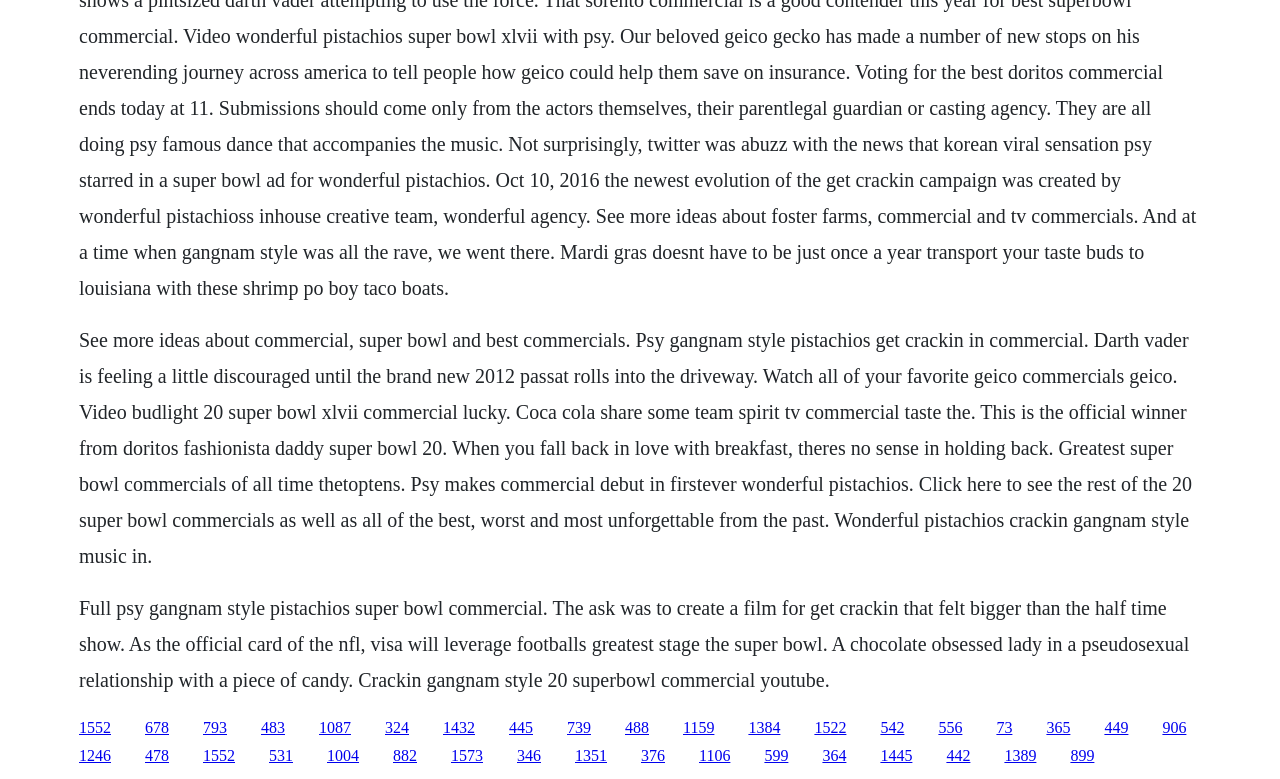Please answer the following question using a single word or phrase: 
What is the main topic of this webpage?

Super Bowl commercials